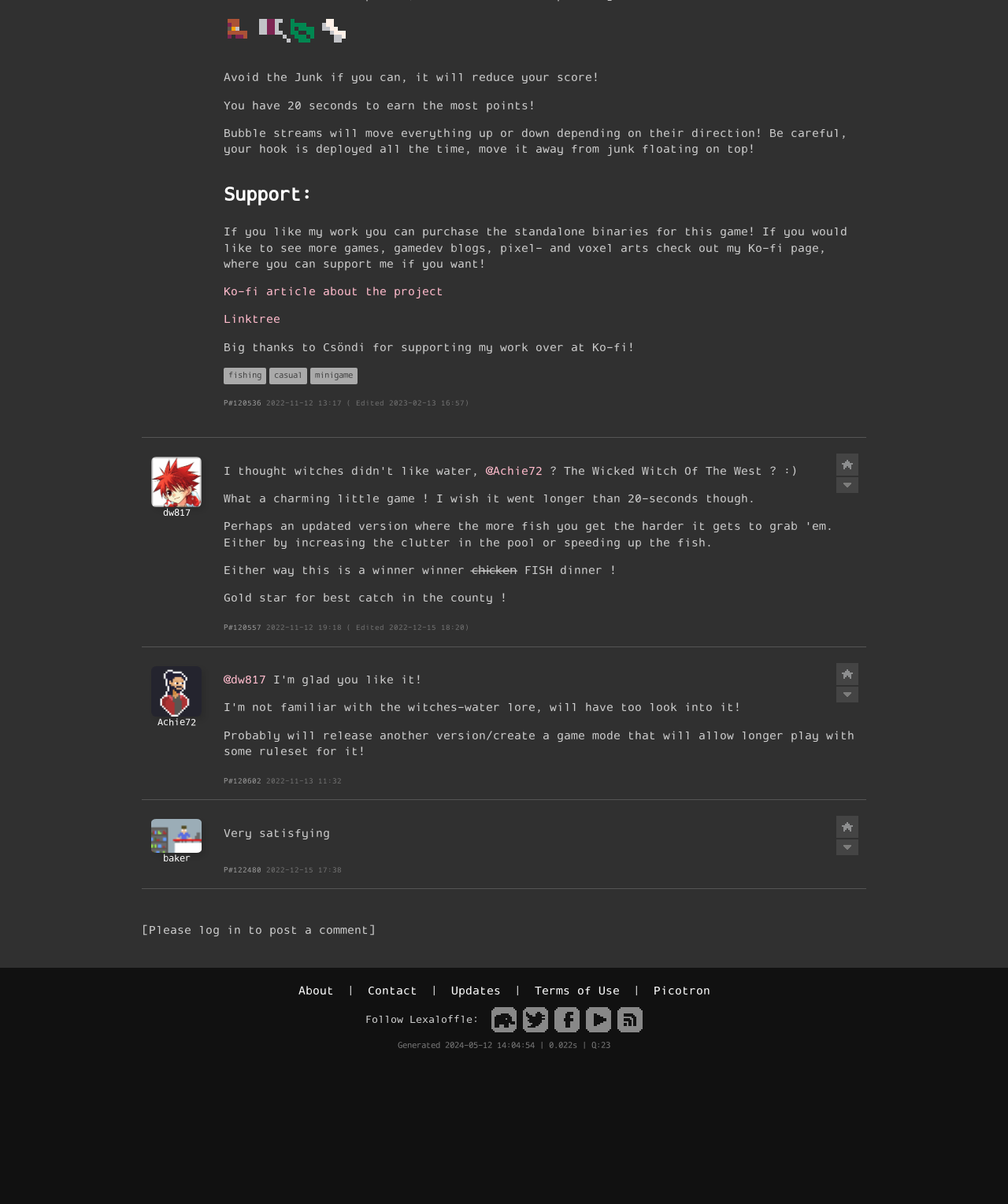Identify the bounding box for the UI element described as: "Updates". Ensure the coordinates are four float numbers between 0 and 1, formatted as [left, top, right, bottom].

[0.447, 0.817, 0.496, 0.829]